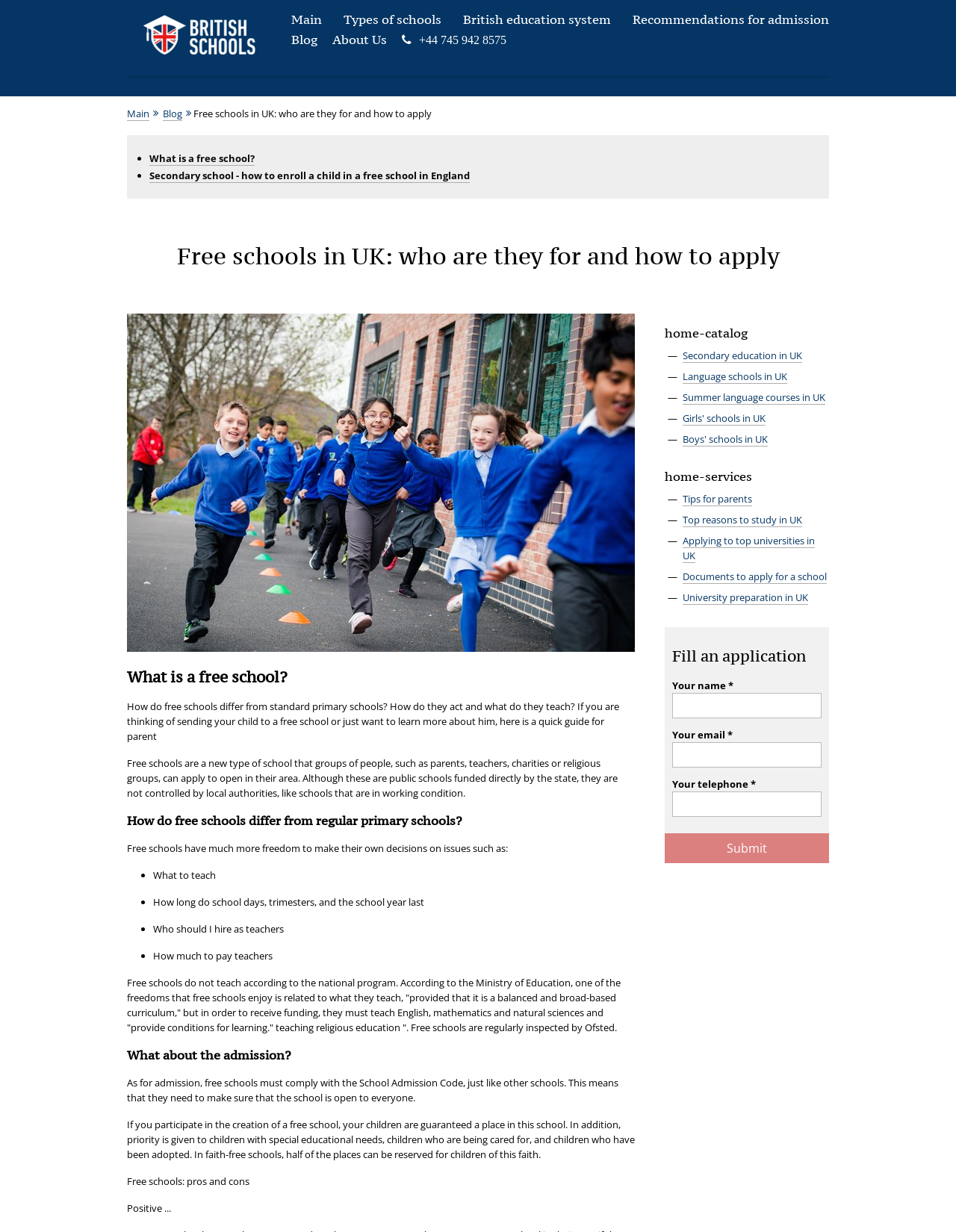Could you locate the bounding box coordinates for the section that should be clicked to accomplish this task: "Click the 'What is a free school?' link".

[0.156, 0.123, 0.266, 0.135]